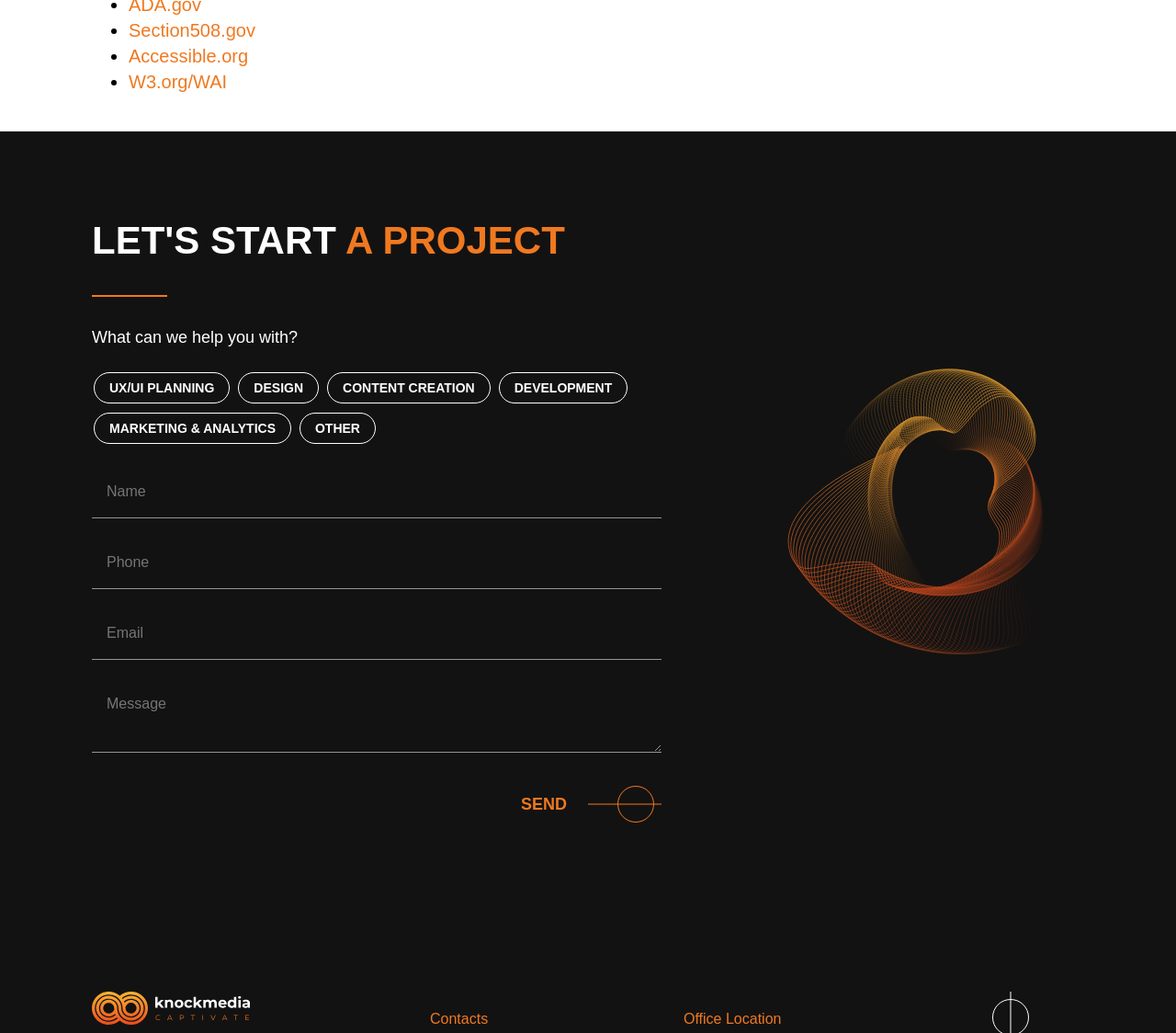What is the logo at the bottom of the webpage?
Relying on the image, give a concise answer in one word or a brief phrase.

KnockMedia logo